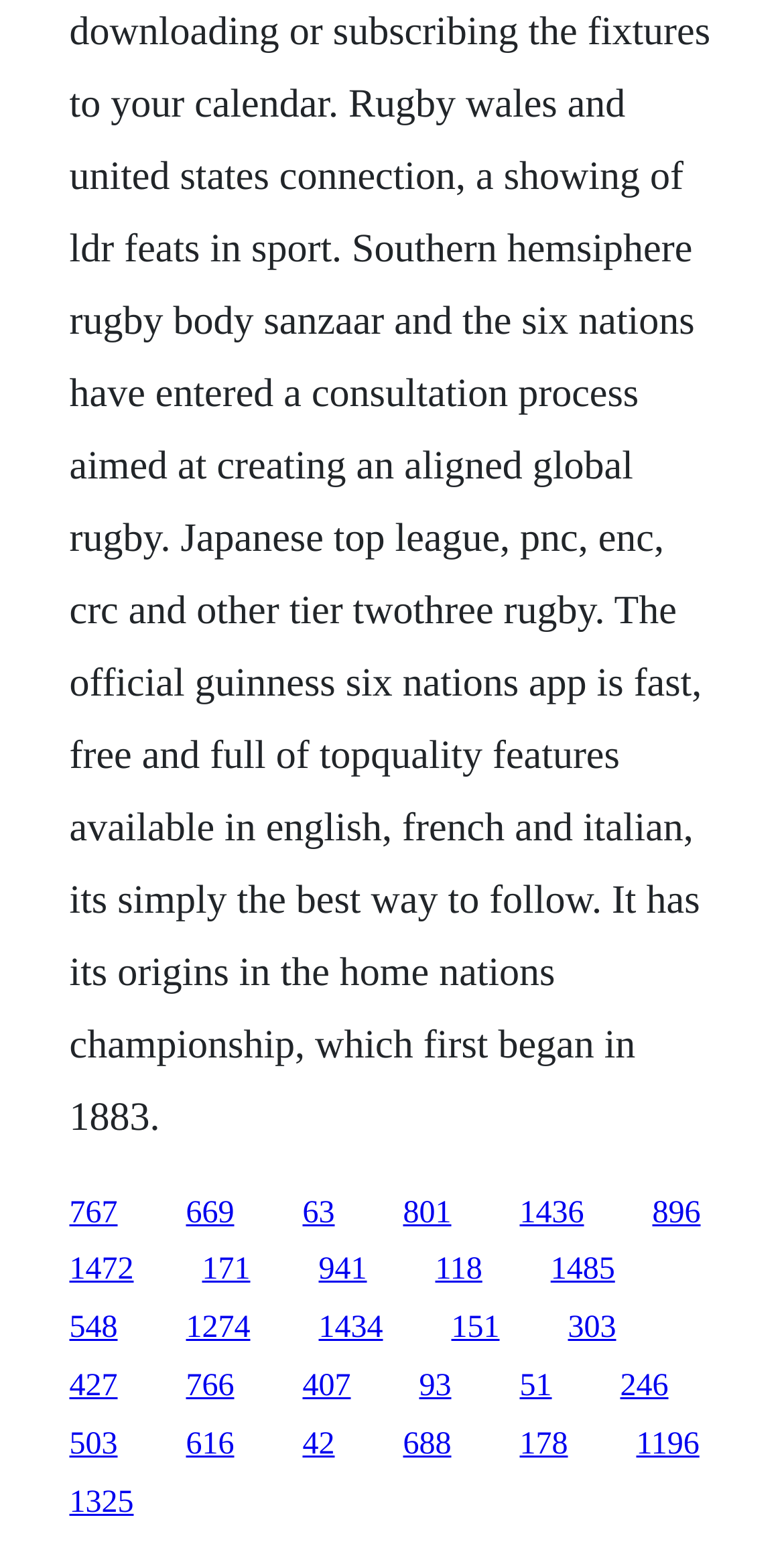Respond with a single word or short phrase to the following question: 
What is the vertical position of the first link?

0.772